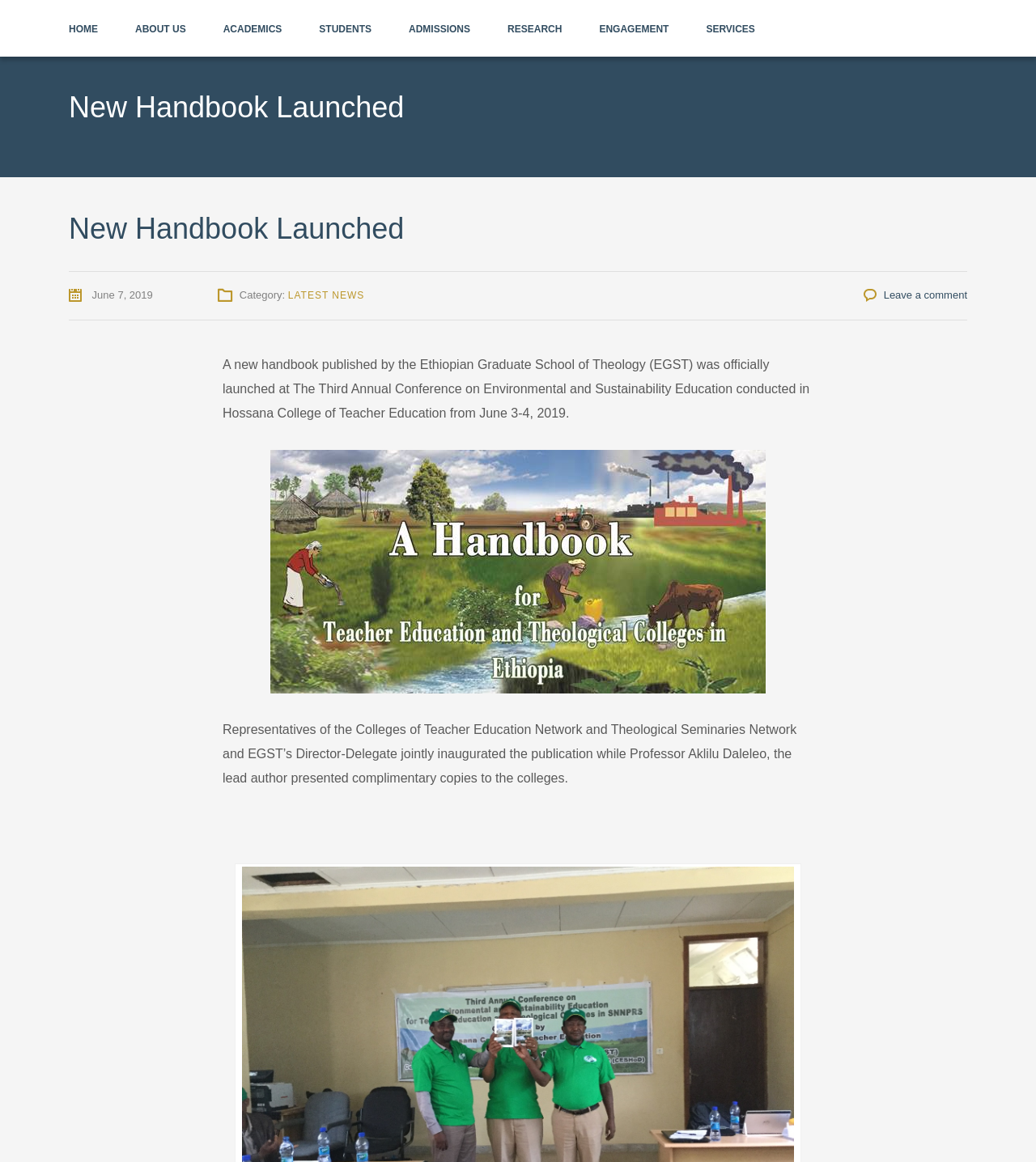Answer the question using only a single word or phrase: 
What is the name of the school that published the handbook?

EGST